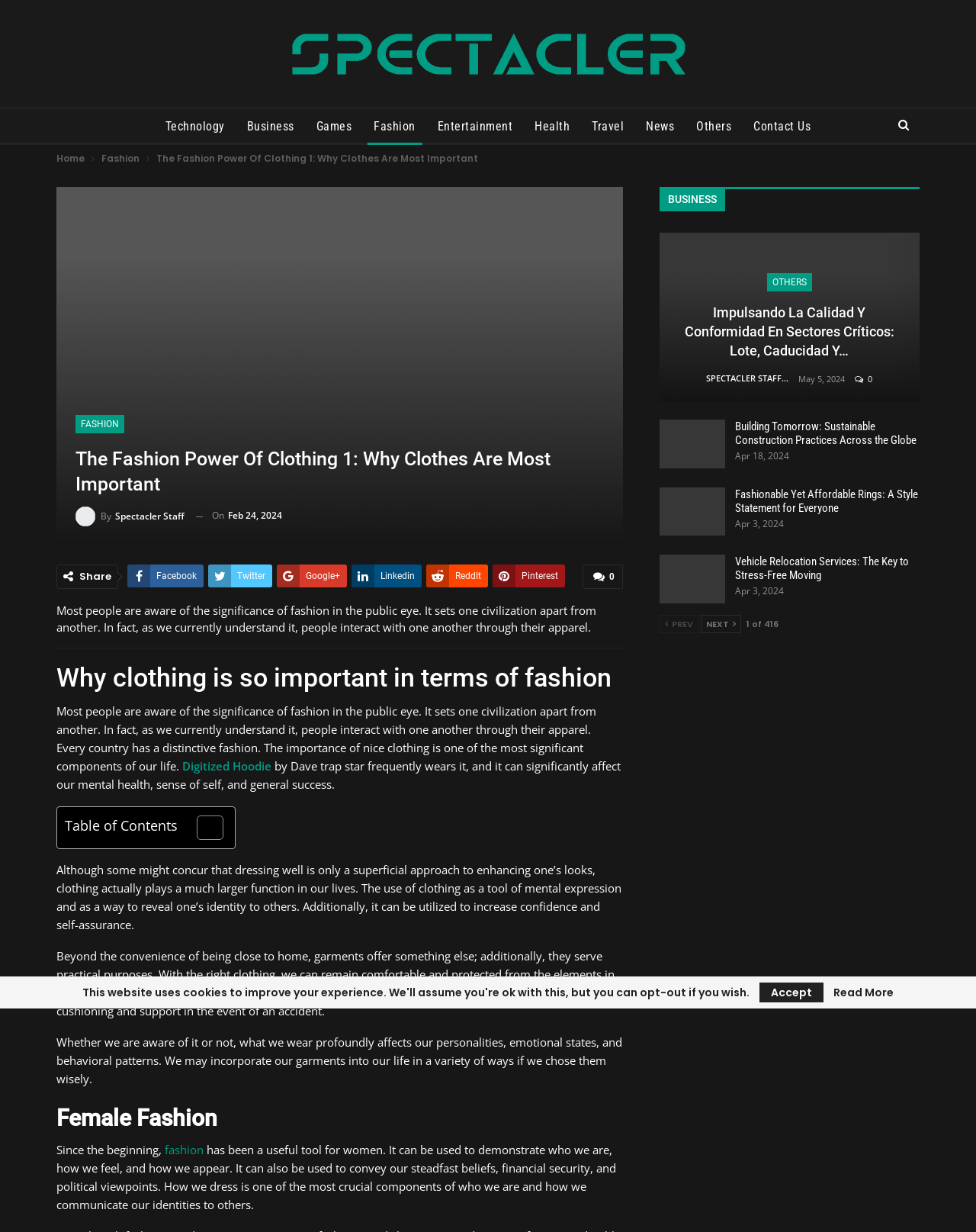Please find the bounding box coordinates of the section that needs to be clicked to achieve this instruction: "Share the article on Facebook".

[0.13, 0.458, 0.209, 0.477]